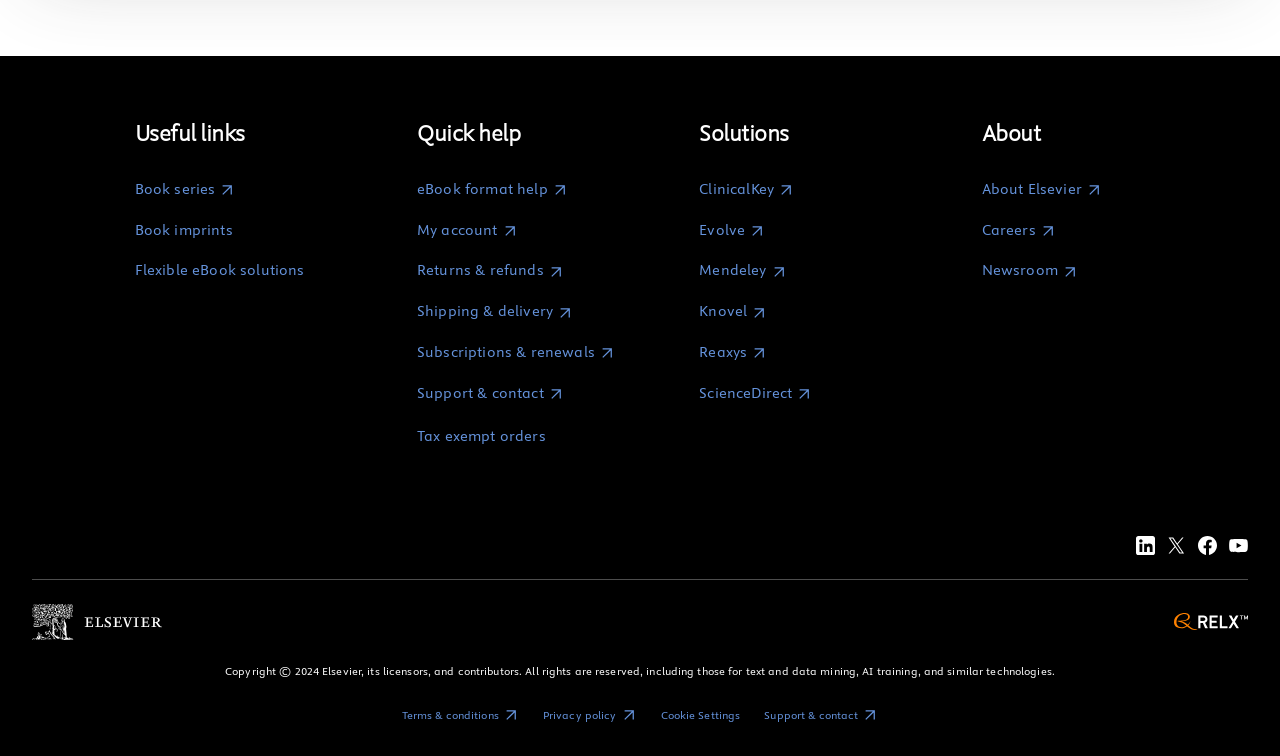Please determine the bounding box coordinates of the section I need to click to accomplish this instruction: "Click on Book series".

[0.105, 0.236, 0.238, 0.264]